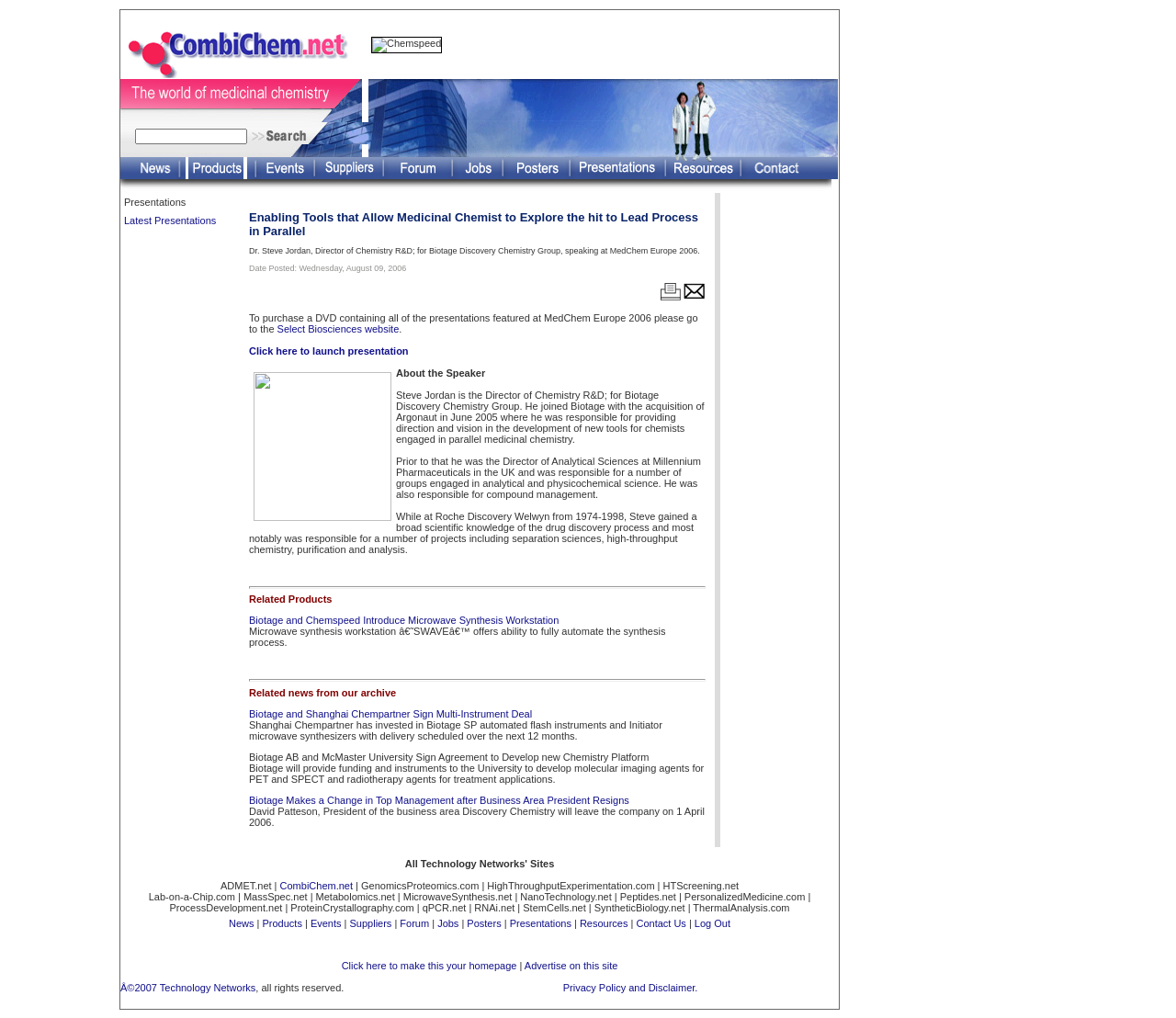Identify the bounding box coordinates of the area that should be clicked in order to complete the given instruction: "Click the link to MedChem Europe 2006". The bounding box coordinates should be four float numbers between 0 and 1, i.e., [left, top, right, bottom].

[0.21, 0.133, 0.313, 0.144]